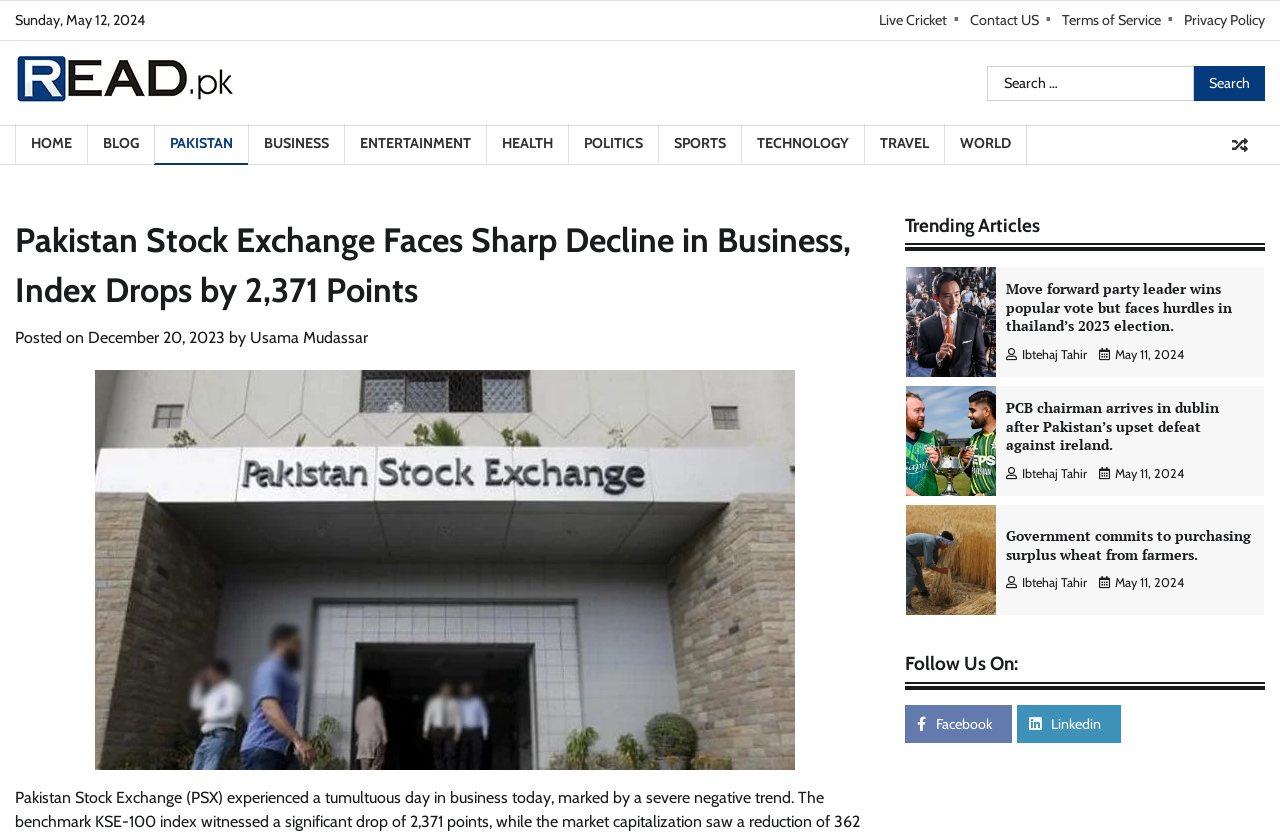Please find and report the bounding box coordinates of the element to click in order to perform the following action: "Read the article about PCB chairman". The coordinates should be expressed as four float numbers between 0 and 1, in the format [left, top, right, bottom].

[0.786, 0.335, 0.952, 0.402]